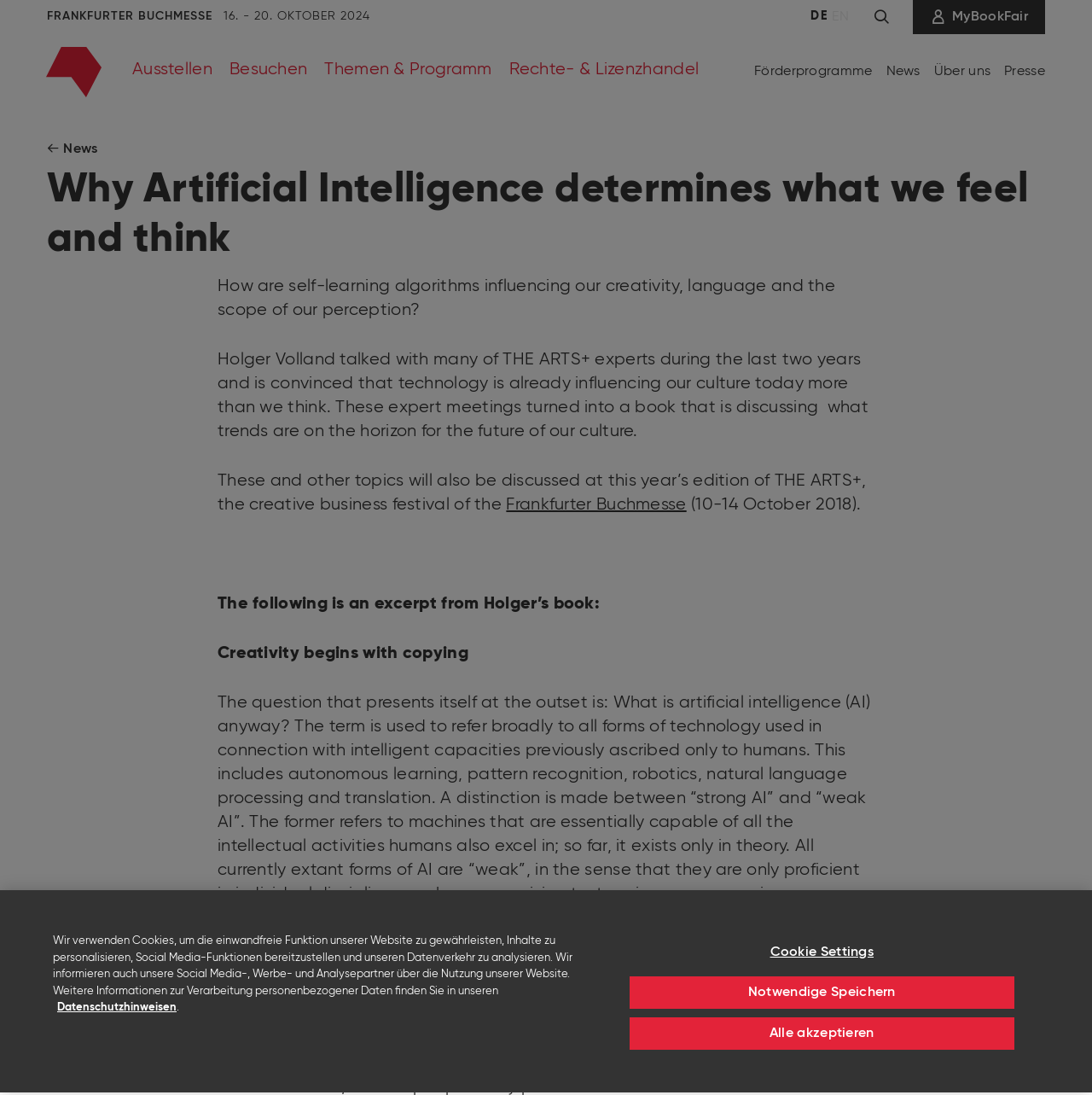Locate the bounding box coordinates of the clickable area to execute the instruction: "Share the article". Provide the coordinates as four float numbers between 0 and 1, represented as [left, top, right, bottom].

None